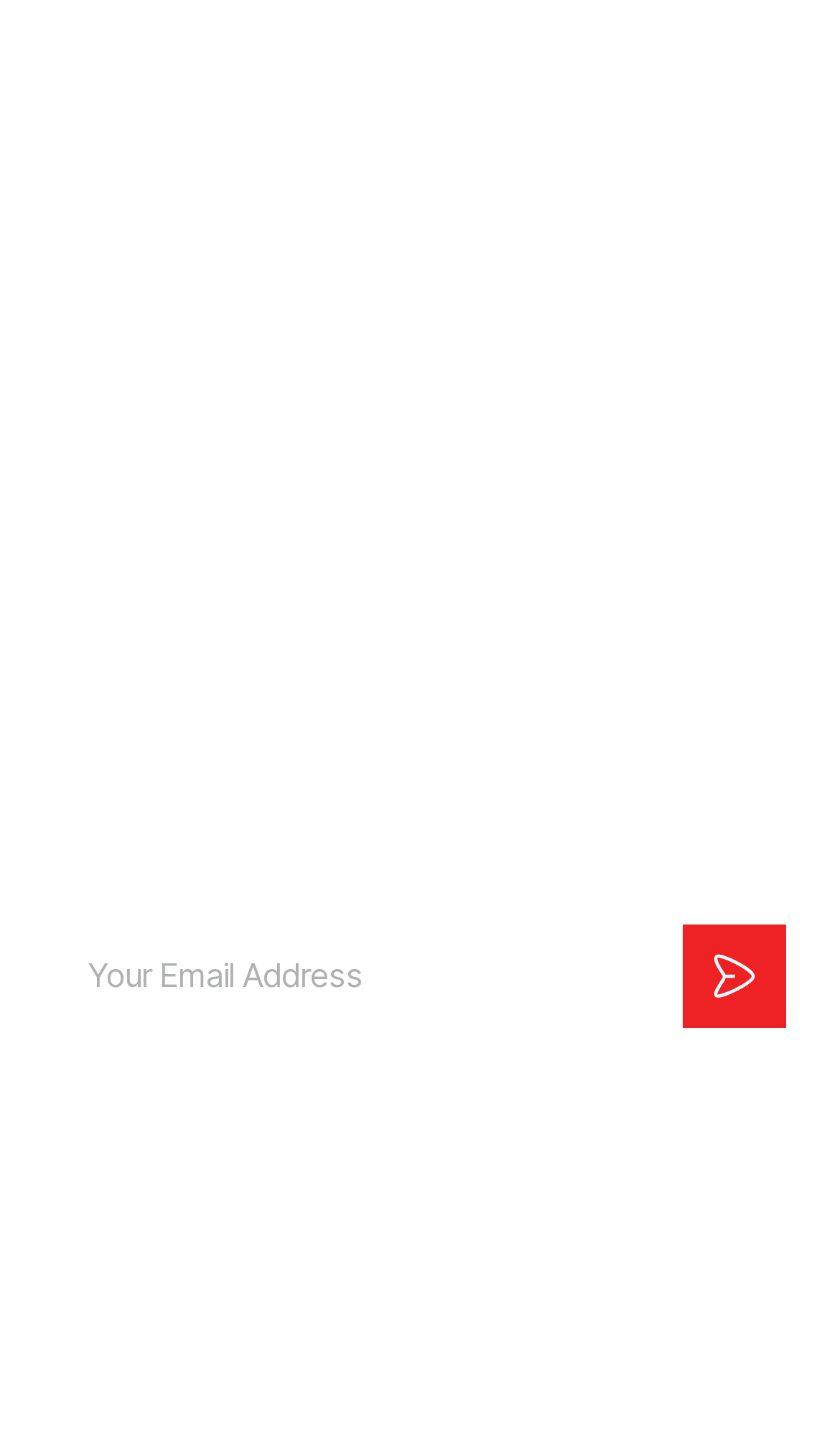What is the function of the button in the 'Subscription Form'?
Please provide an in-depth and detailed response to the question.

I looked at the 'Subscription Form' section, which has a textbox for email address and a button. The button is likely used to submit the email address to sign up for the newsletter.